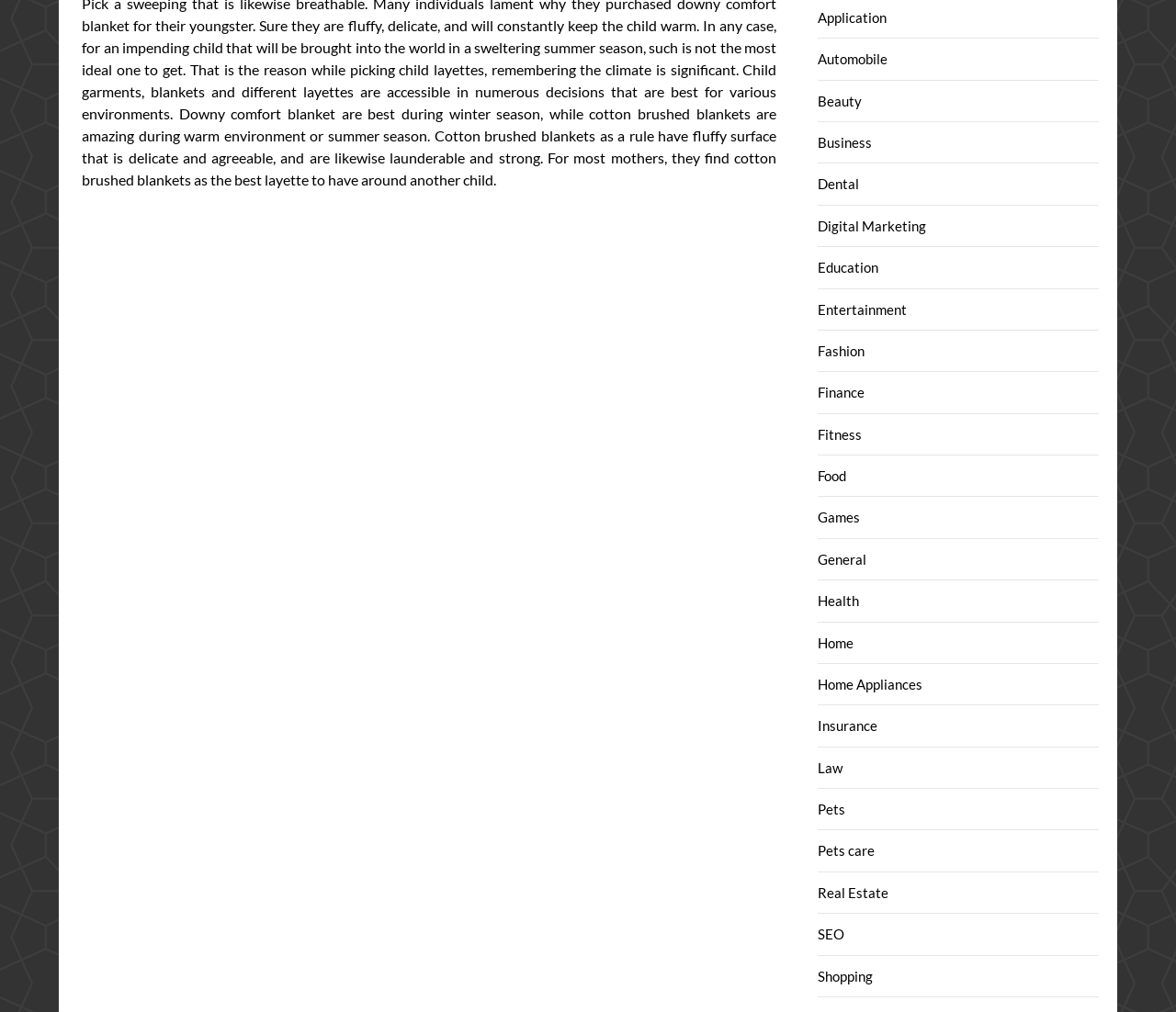Please mark the clickable region by giving the bounding box coordinates needed to complete this instruction: "View Business".

[0.696, 0.133, 0.742, 0.149]